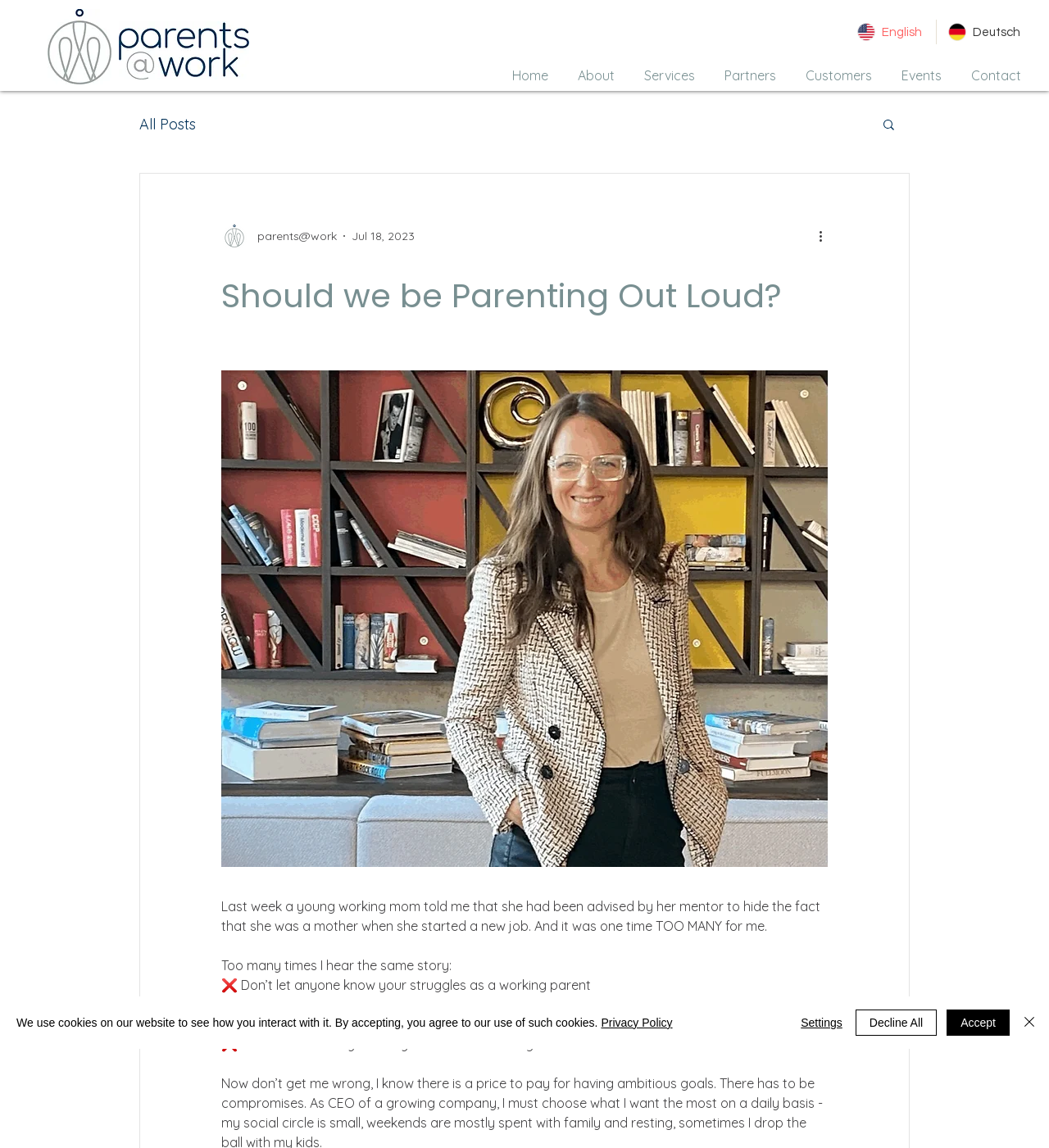Respond to the question below with a single word or phrase:
How many buttons are in the blog post?

3